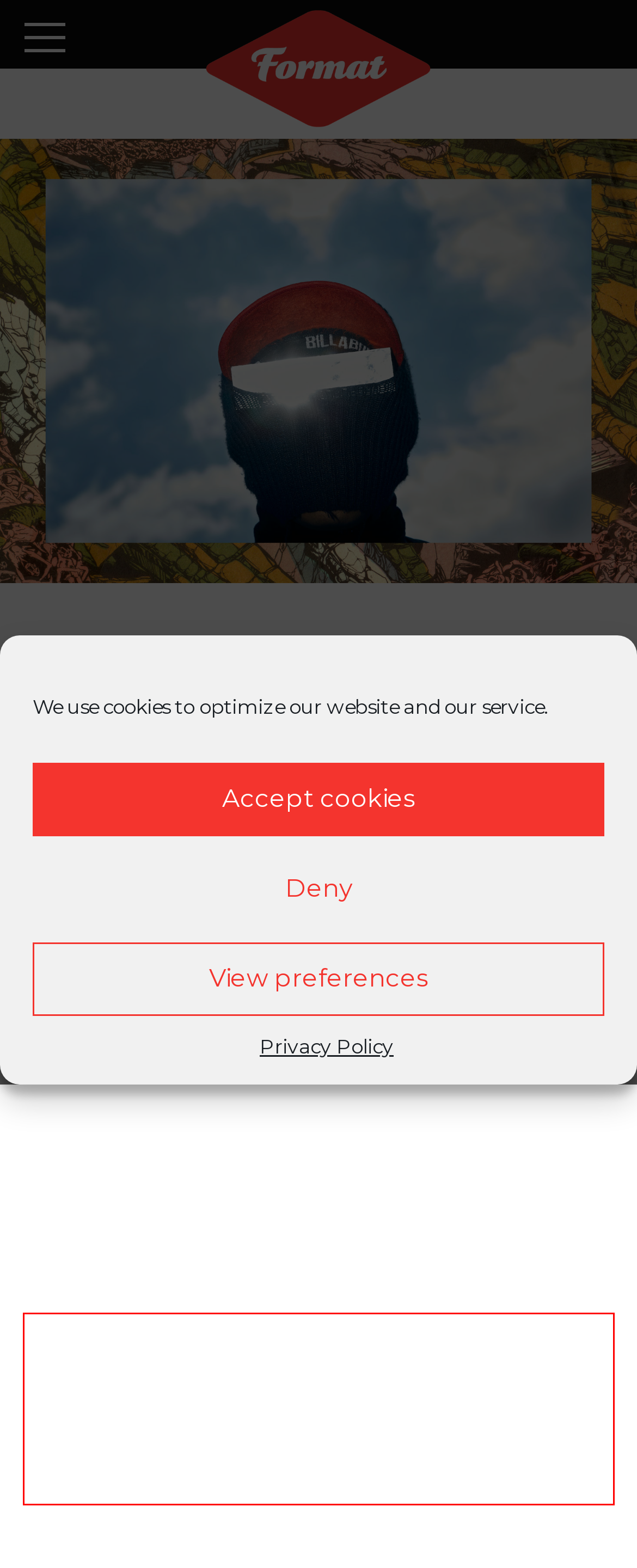Identify the text inside the red bounding box in the provided webpage screenshot and transcribe it.

There are 3000 shoe shiners who go out into the streets of La Paz and El Alto suburbs each day in search of clients. They are from all ages and in recent years have become a social phenomenon in the Bolivian capital.